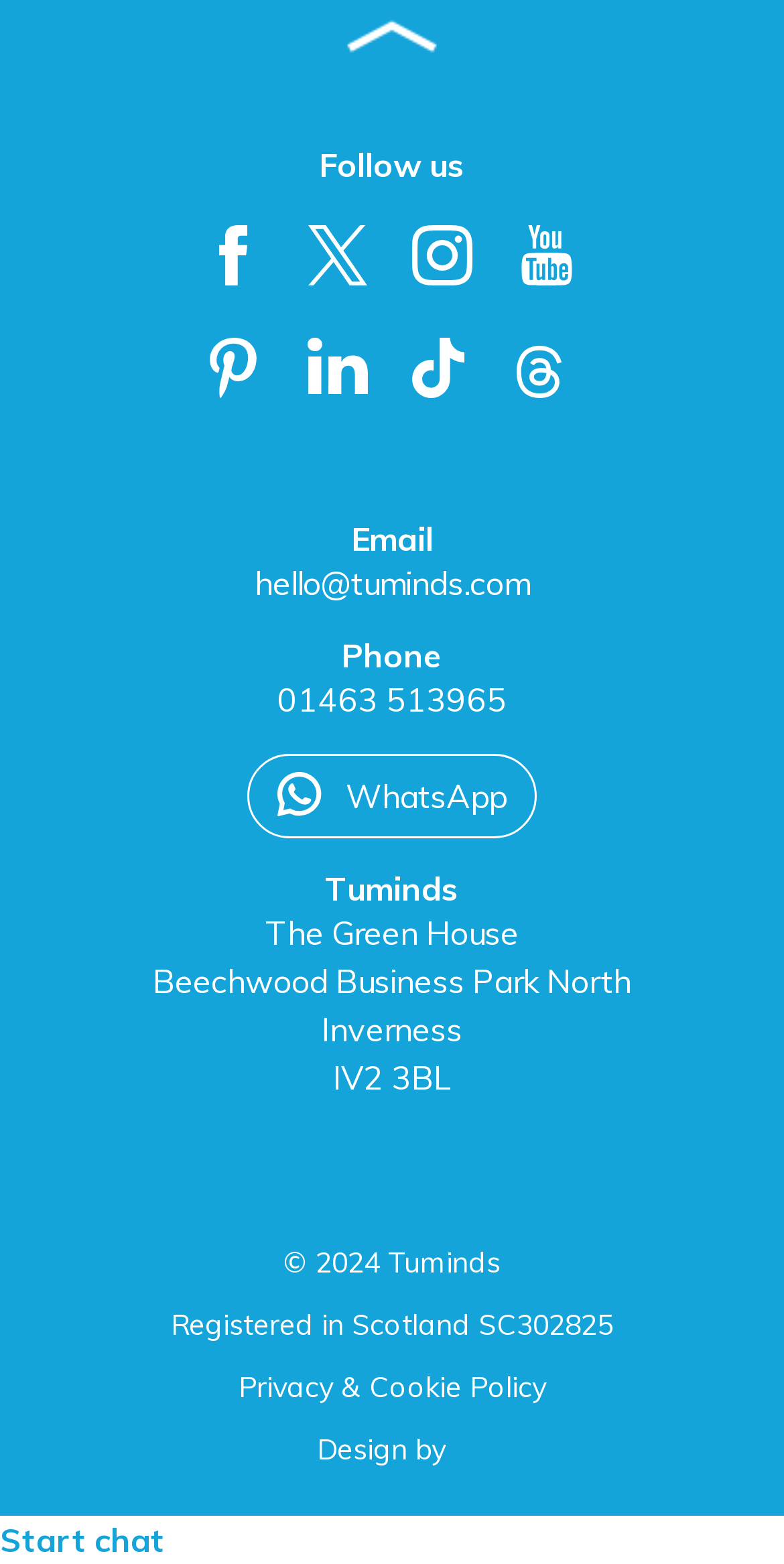Determine the bounding box coordinates in the format (top-left x, top-left y, bottom-right x, bottom-right y). Ensure all values are floating point numbers between 0 and 1. Identify the bounding box of the UI element described by: hello@tuminds.com

[0.324, 0.36, 0.676, 0.386]